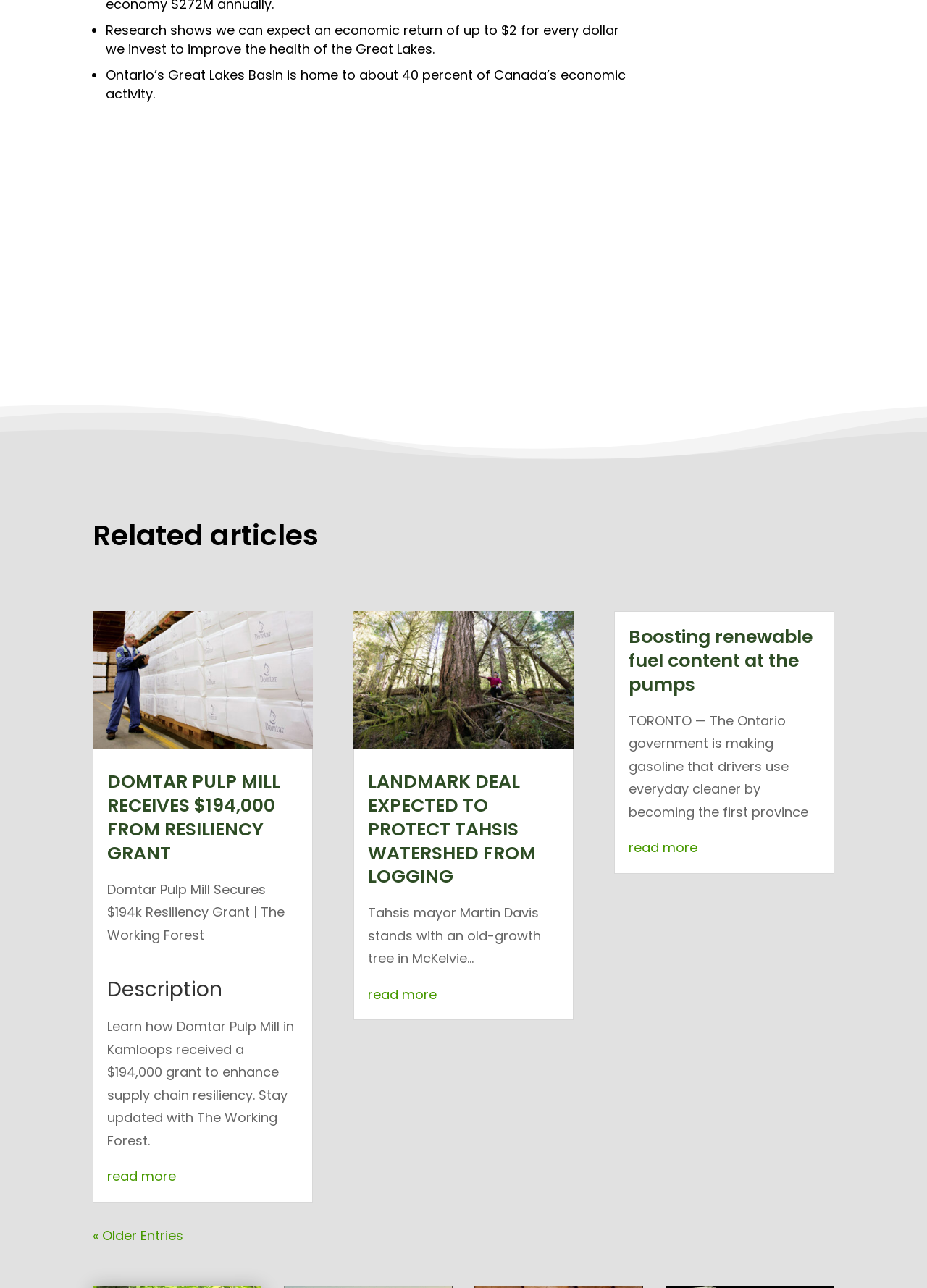Identify the bounding box coordinates of the region that should be clicked to execute the following instruction: "read more about DOMTAR PULP MILL RECEIVES $194,000 FROM RESILIENCY GRANT".

[0.116, 0.906, 0.19, 0.92]